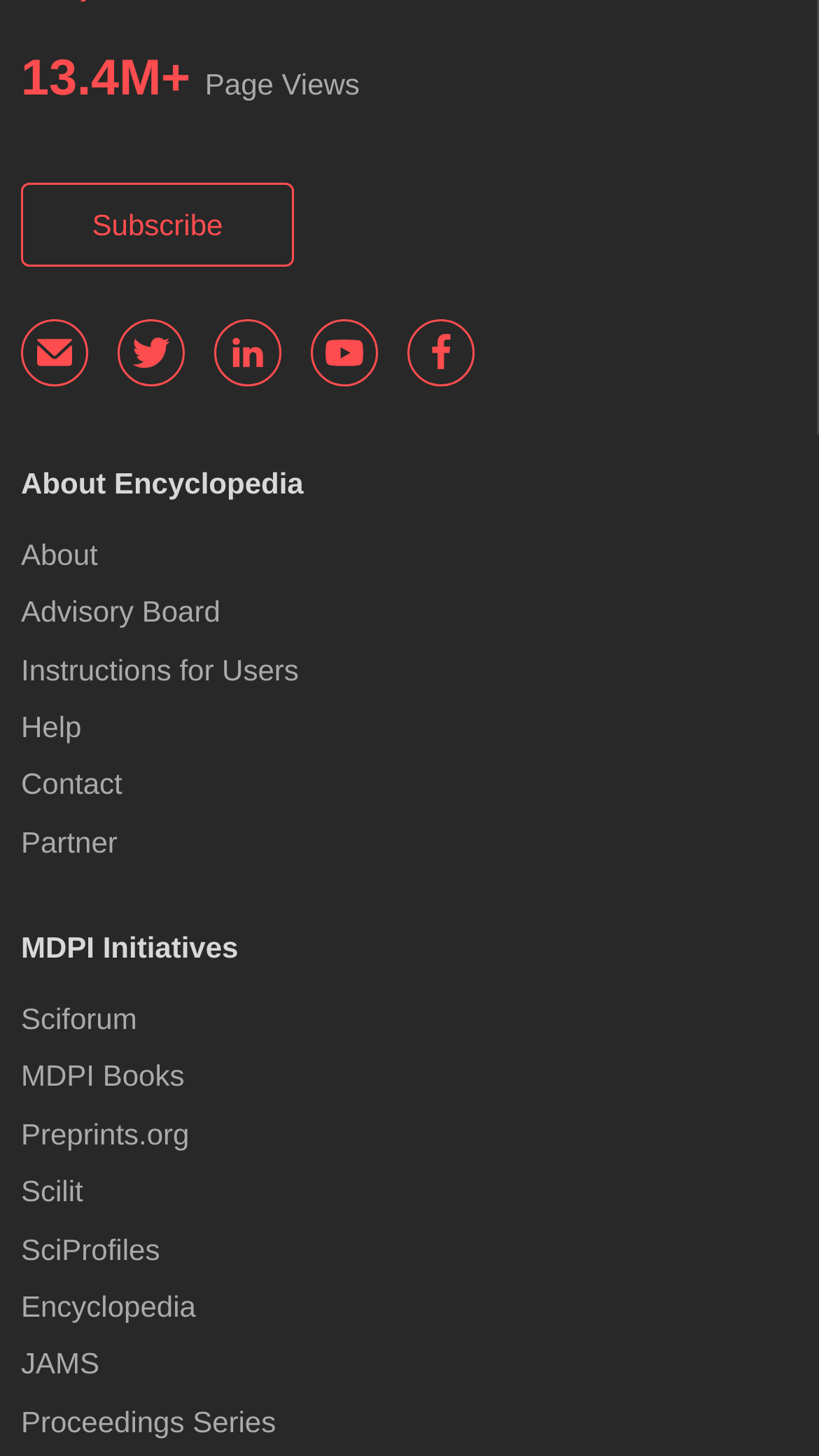Determine the bounding box coordinates for the area that should be clicked to carry out the following instruction: "Visit the About page".

[0.026, 0.369, 0.119, 0.392]